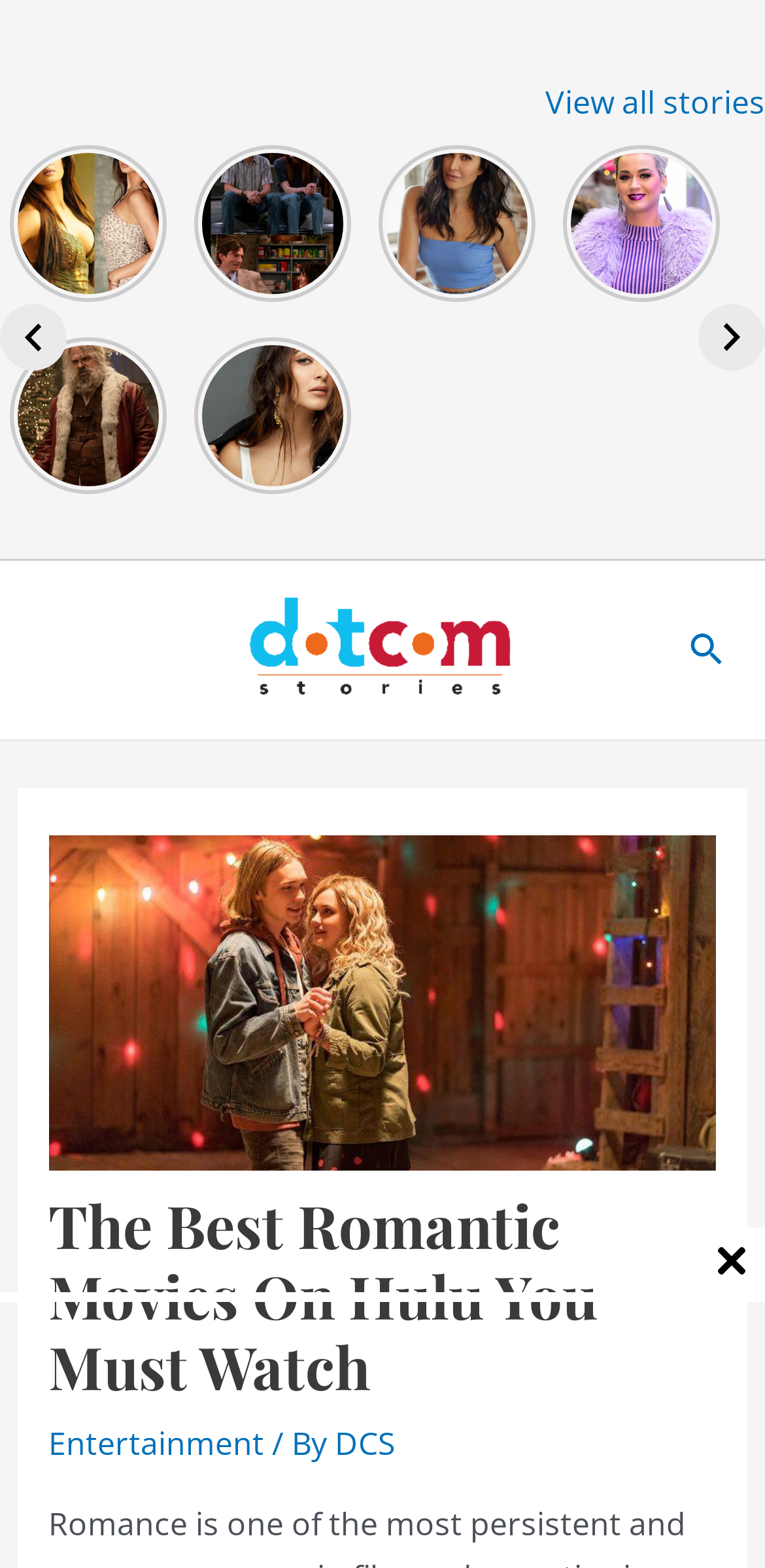From the webpage screenshot, predict the bounding box of the UI element that matches this description: "View all stories".

[0.713, 0.051, 1.0, 0.079]